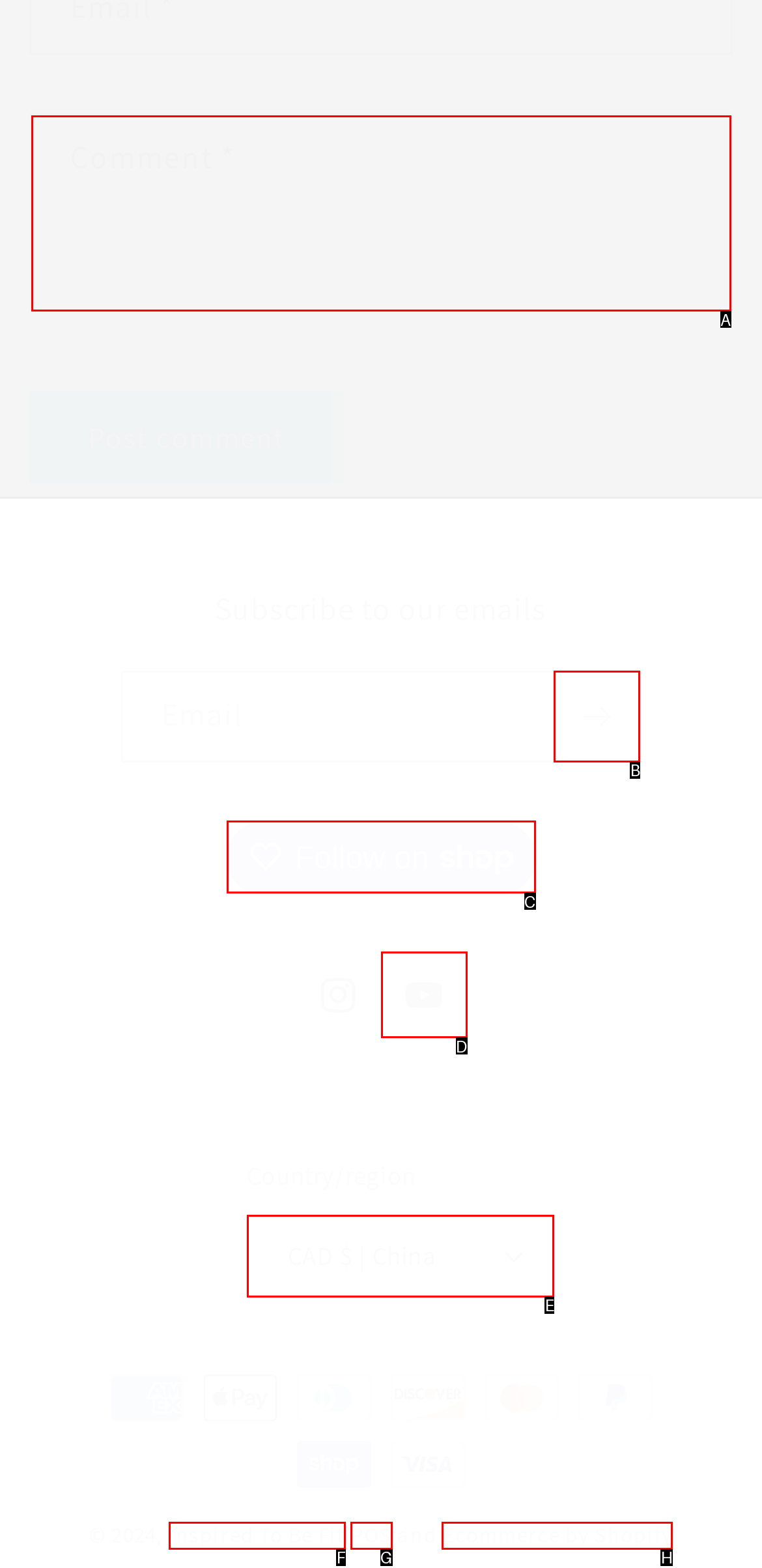Tell me which letter I should select to achieve the following goal: Subscribe to the newsletter
Answer with the corresponding letter from the provided options directly.

B